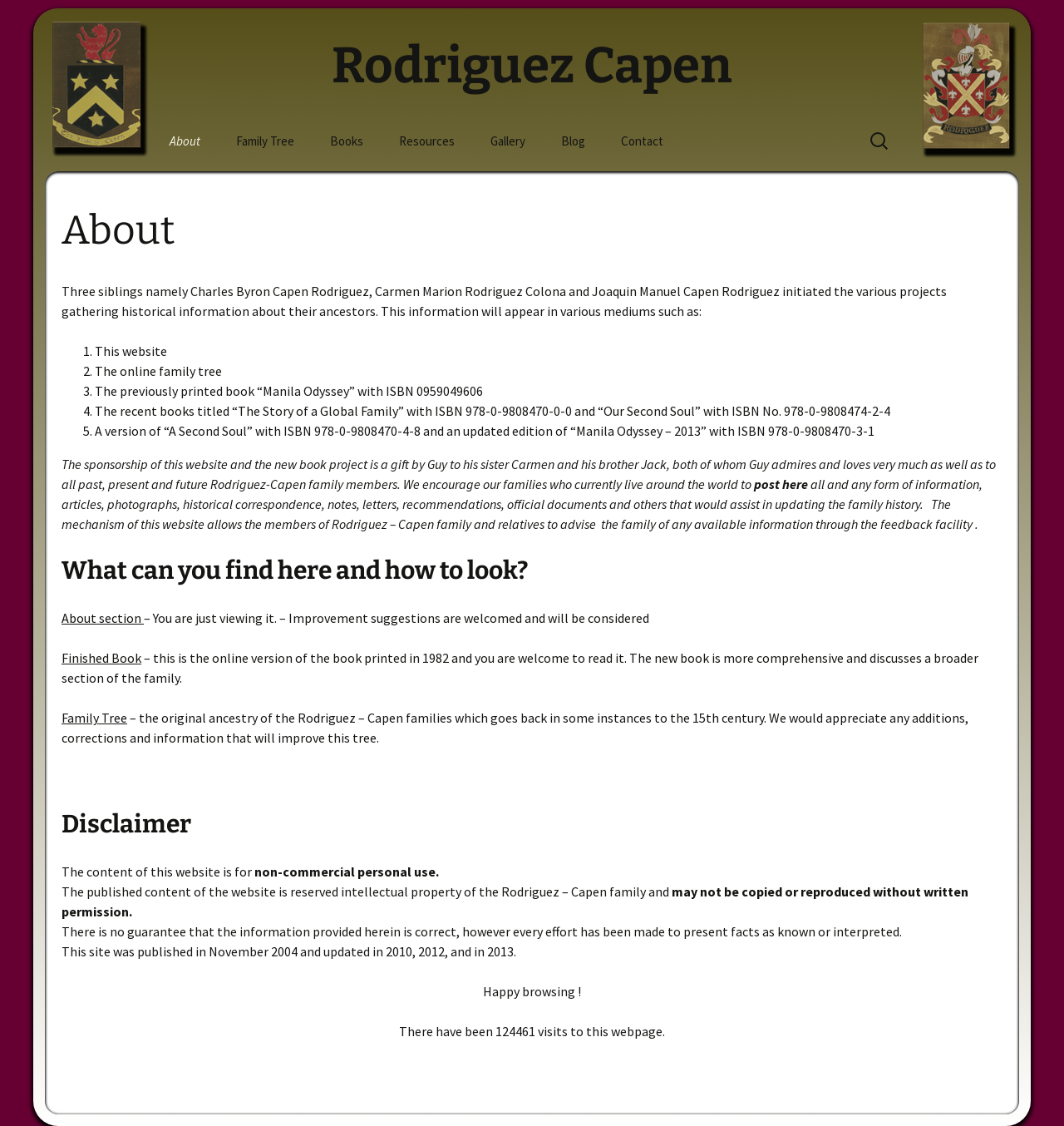What is the purpose of the search function?
Look at the screenshot and respond with a single word or phrase.

Search for information